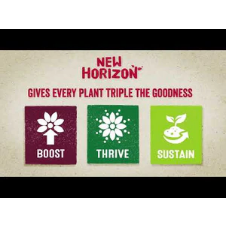How many distinct sections are there in the branding?
Provide a detailed answer to the question, using the image to inform your response.

The image features three distinct sections, each with a unique icon and accompanying text, which are 'Boost', 'Thrive', and 'Sustain'.